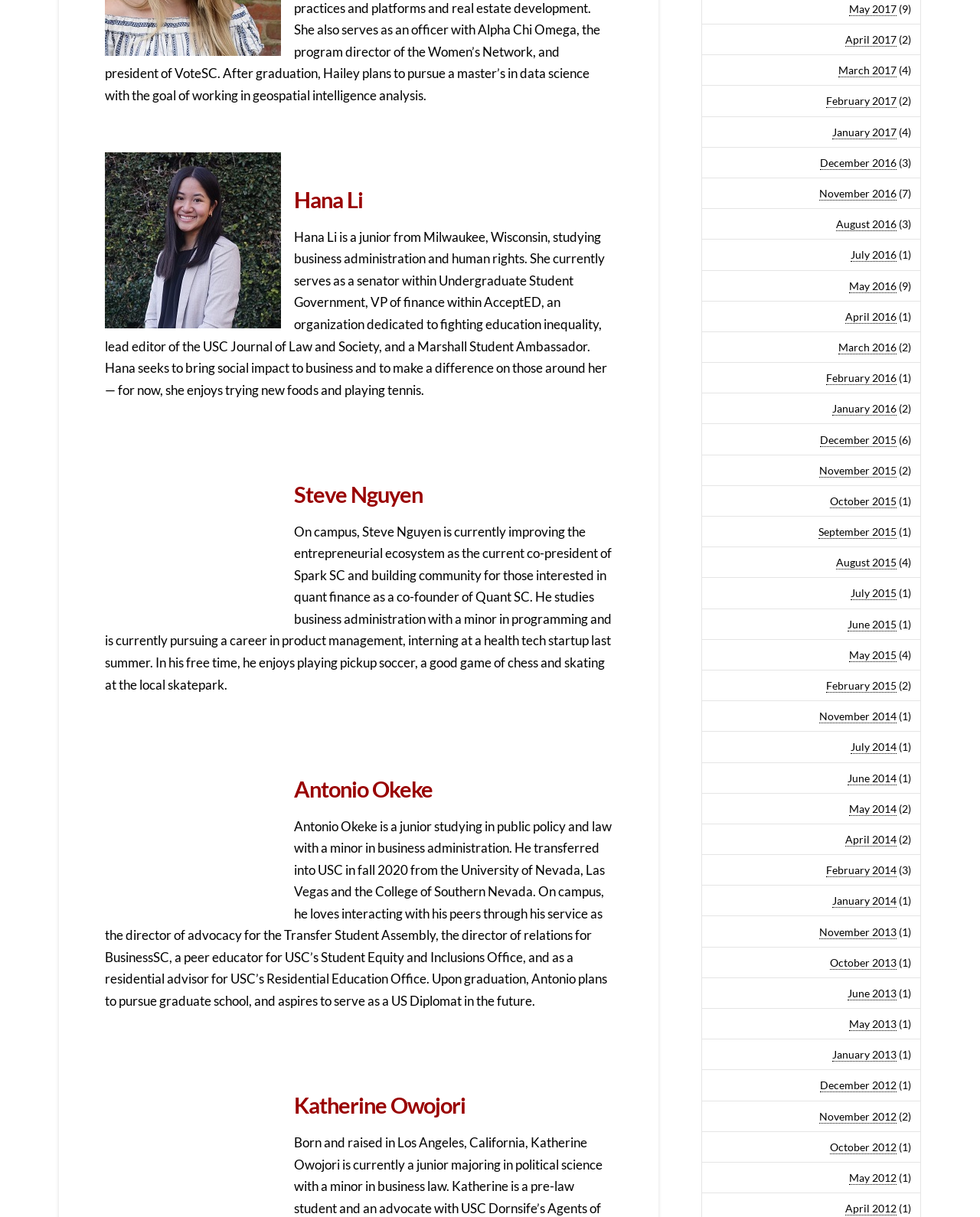Provide your answer in a single word or phrase: 
What is Antonio Okeke's plan after graduation?

Pursue graduate school